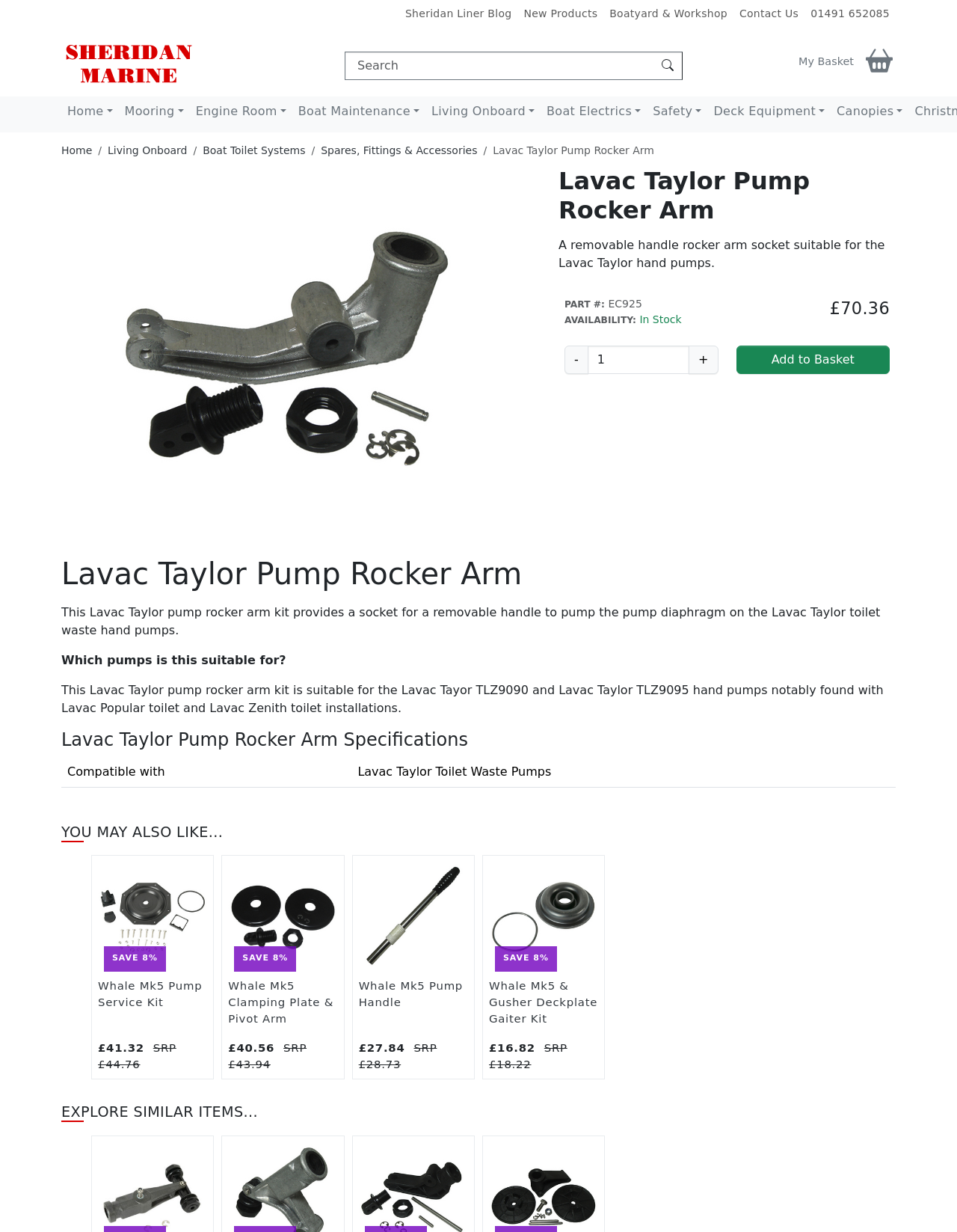Predict the bounding box coordinates of the area that should be clicked to accomplish the following instruction: "Click on the Sheridan Marine logo". The bounding box coordinates should consist of four float numbers between 0 and 1, i.e., [left, top, right, bottom].

[0.064, 0.046, 0.205, 0.058]